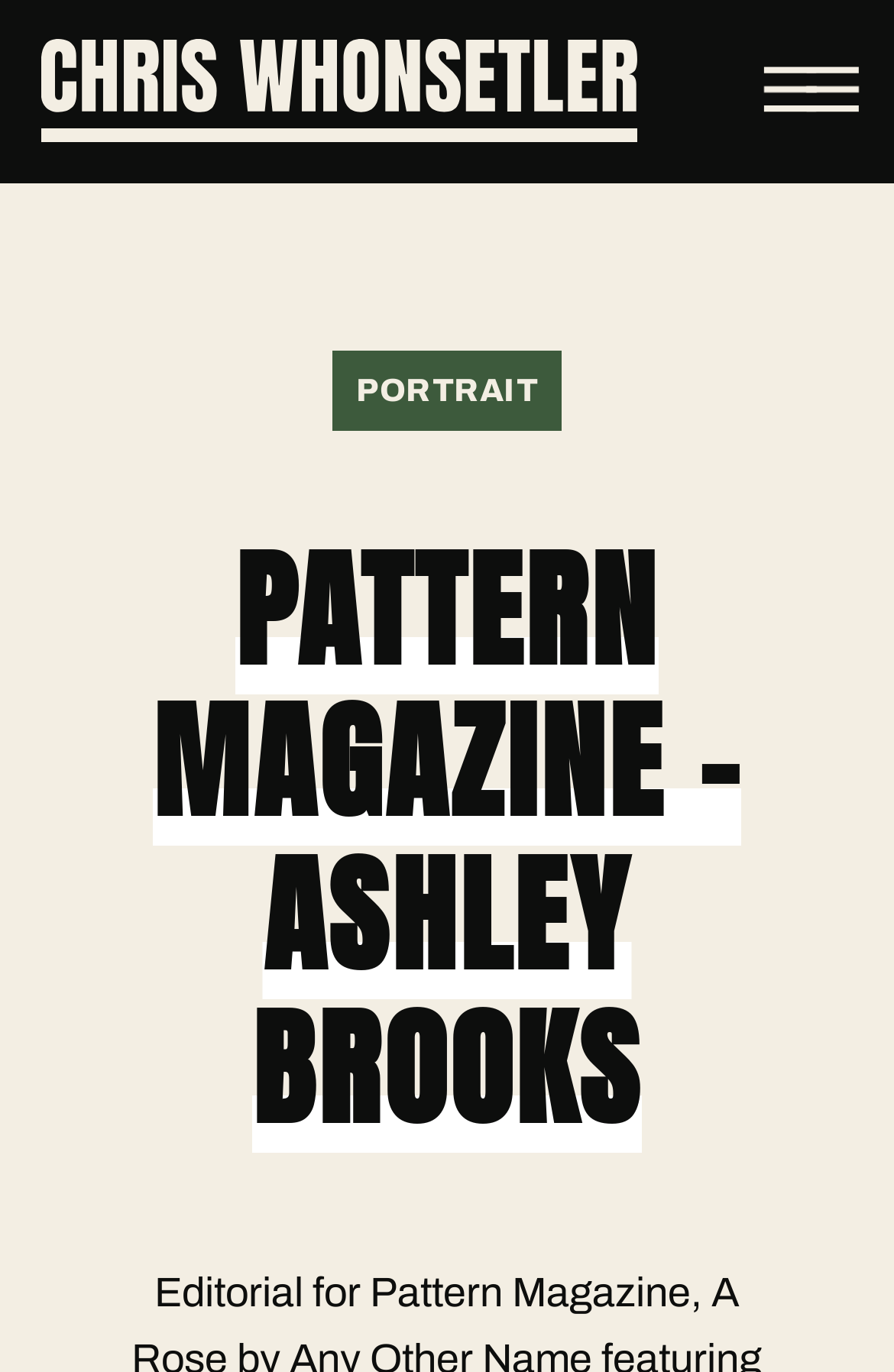Based on the element description: "Toggle Menu", identify the UI element and provide its bounding box coordinates. Use four float numbers between 0 and 1, [left, top, right, bottom].

None